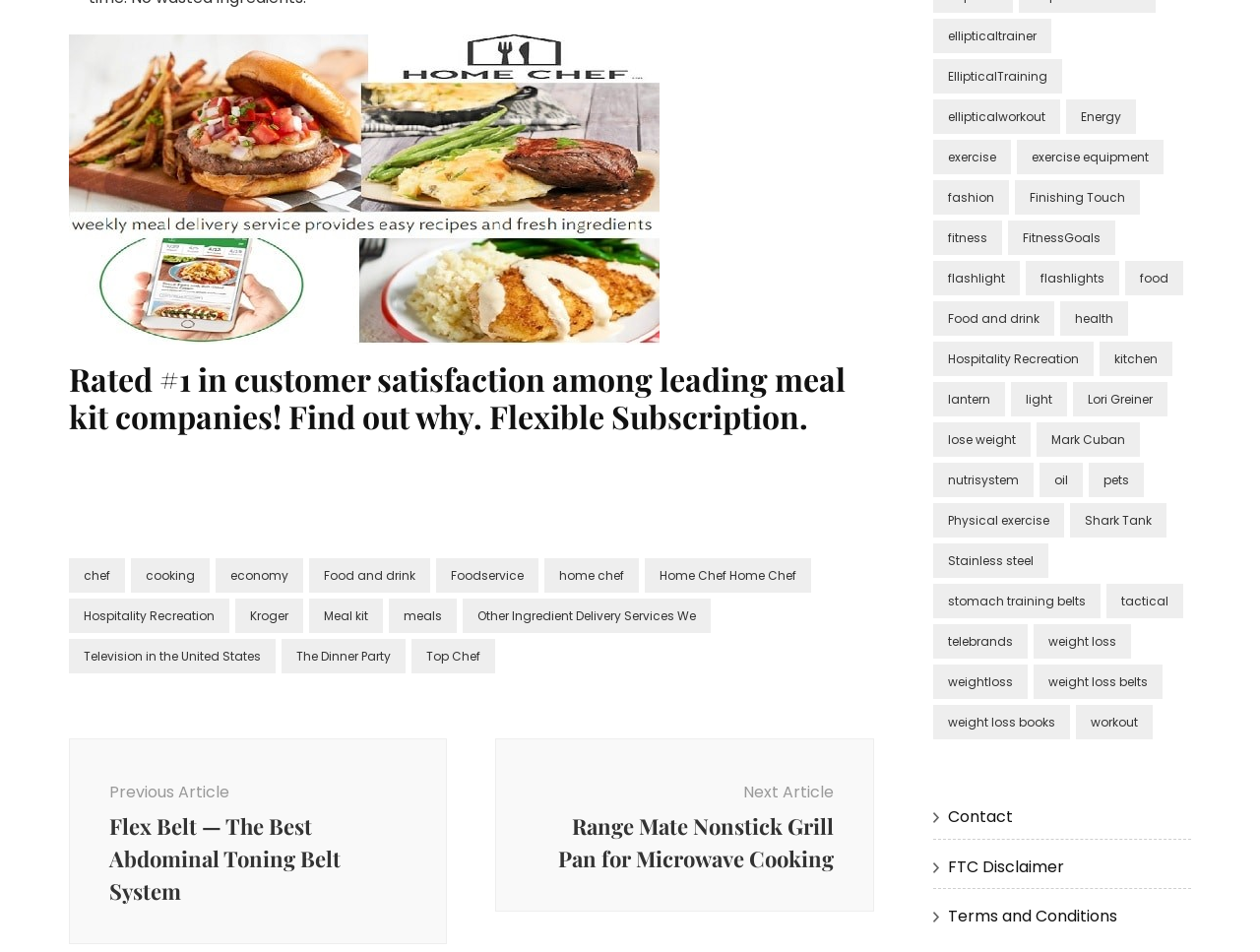Find the bounding box of the web element that fits this description: "Television in the United States".

[0.055, 0.671, 0.219, 0.707]